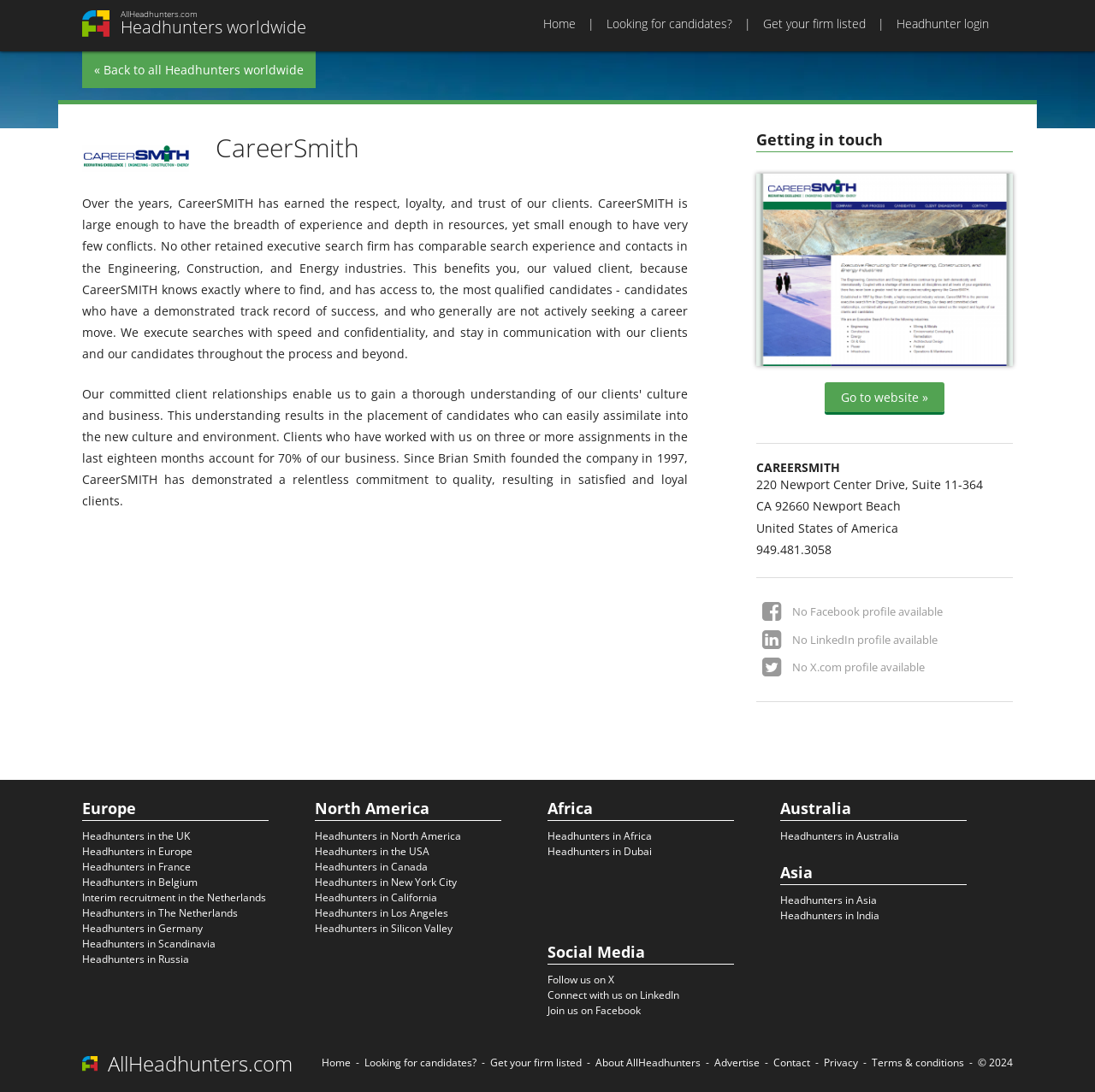Describe all visible elements and their arrangement on the webpage.

The webpage is about CareerSMITH, a headhunting firm that specializes in executive search in the Engineering, Construction, and Energy industries. At the top of the page, there is a navigation menu with links to "Home", "Looking for candidates?", "Get your firm listed", and "Headhunter login". Below the navigation menu, there is a section with a heading "Getting in touch" that contains a figure with a link to CareerSmith's website and an image of the company's logo.

To the right of the logo, there is a section with the company's contact information, including address, phone number, and a note about the absence of Facebook, LinkedIn, and X.com profiles. Below the contact information, there is a heading "CAREERSMITH" followed by a paragraph of text that describes the company's experience and expertise in executive search.

The main content of the page is divided into four sections: Europe, North America, Africa, and Asia. Each section has a heading and a list of links to headhunters in specific countries or regions. There is also a section for Social Media with links to follow the company on X, LinkedIn, and Facebook.

At the bottom of the page, there is a footer with links to "Home", "Looking for candidates?", "Get your firm listed", "About AllHeadhunters", "Advertise", "Contact", "Privacy", and "Terms & conditions". The footer also includes a copyright notice for 2024.